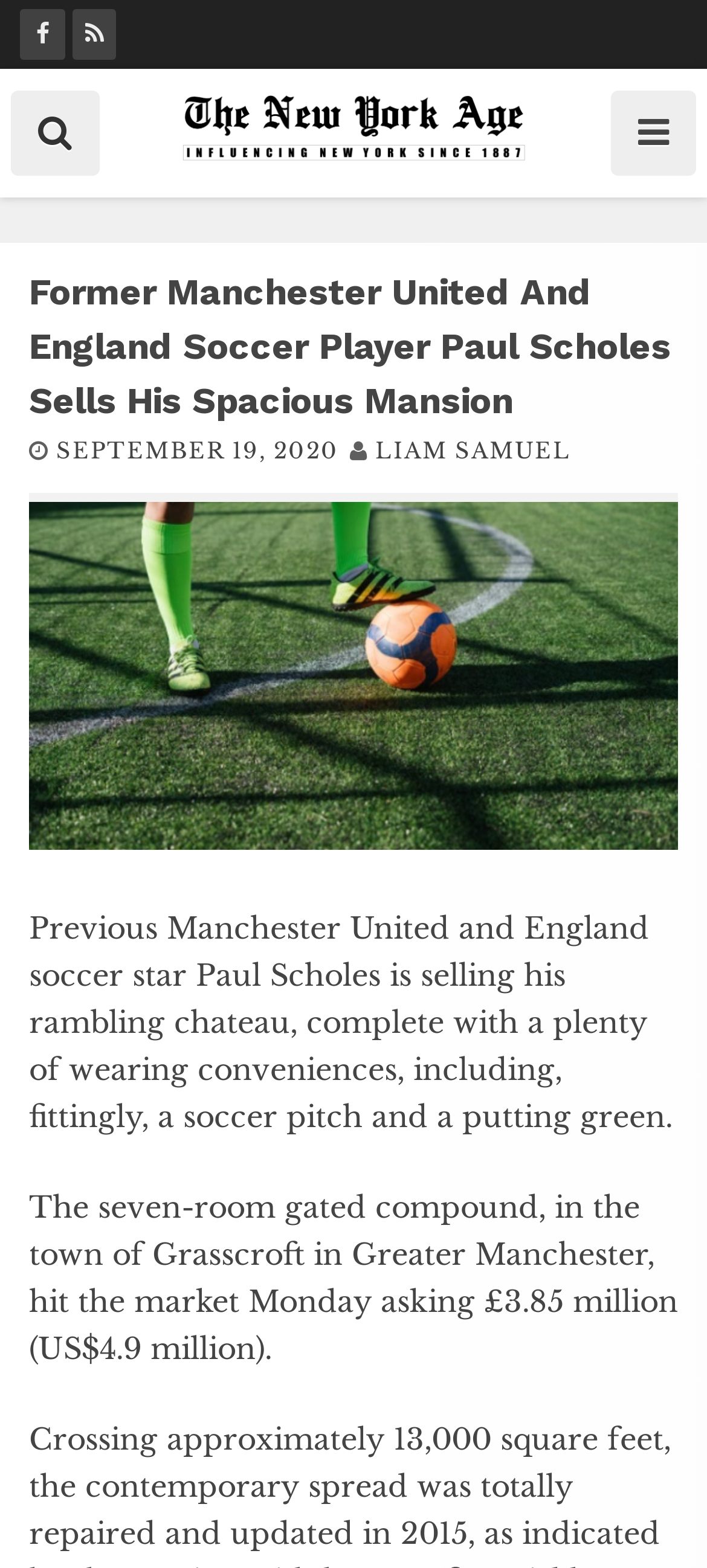What is the price of Paul Scholes' mansion?
Using the information presented in the image, please offer a detailed response to the question.

The answer can be found in the second paragraph of the article, which states that the seven-room gated compound hit the market Monday asking £3.85 million (US$4.9 million).